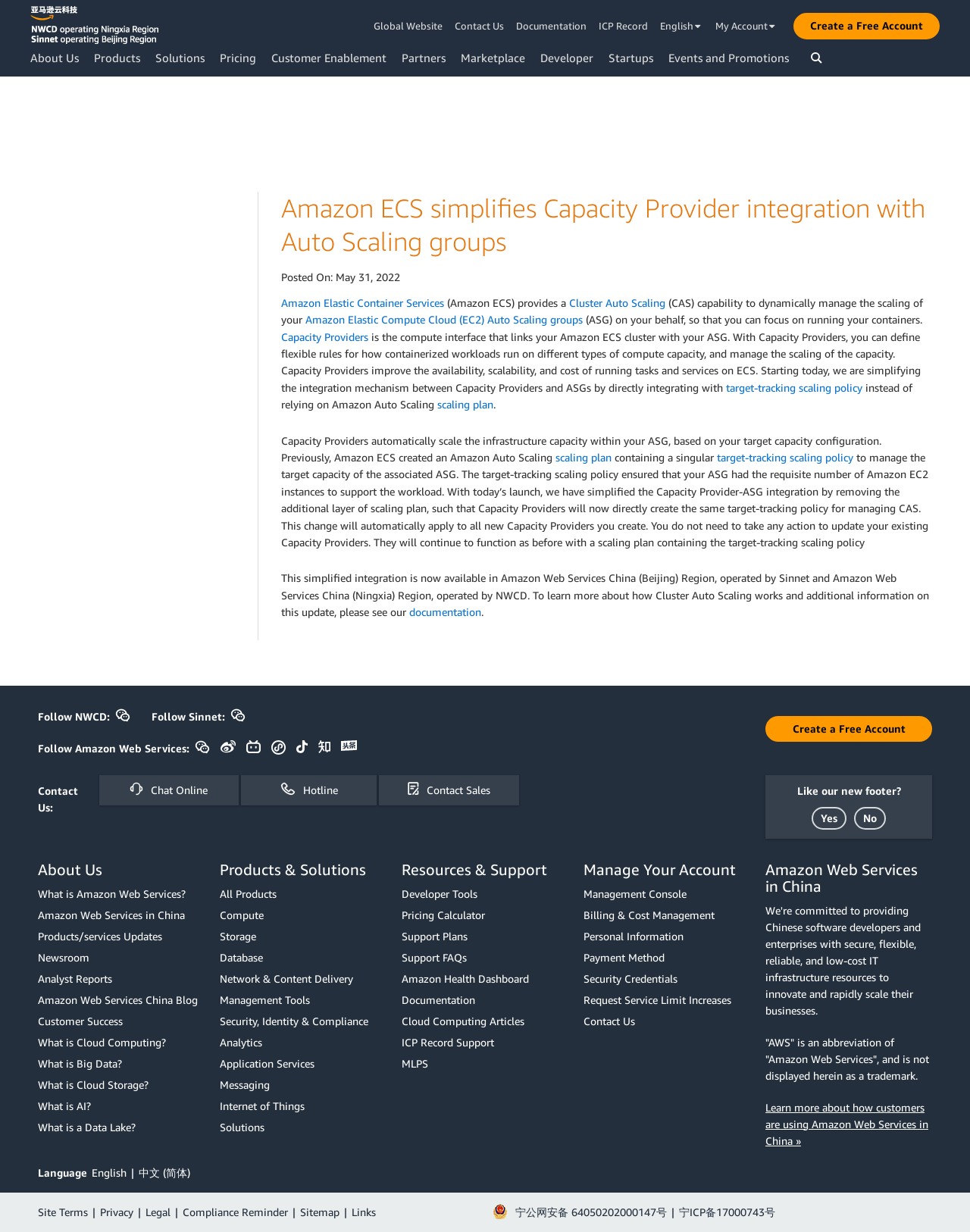Can you determine the bounding box coordinates of the area that needs to be clicked to fulfill the following instruction: "Call Amanda Roszkowski"?

None